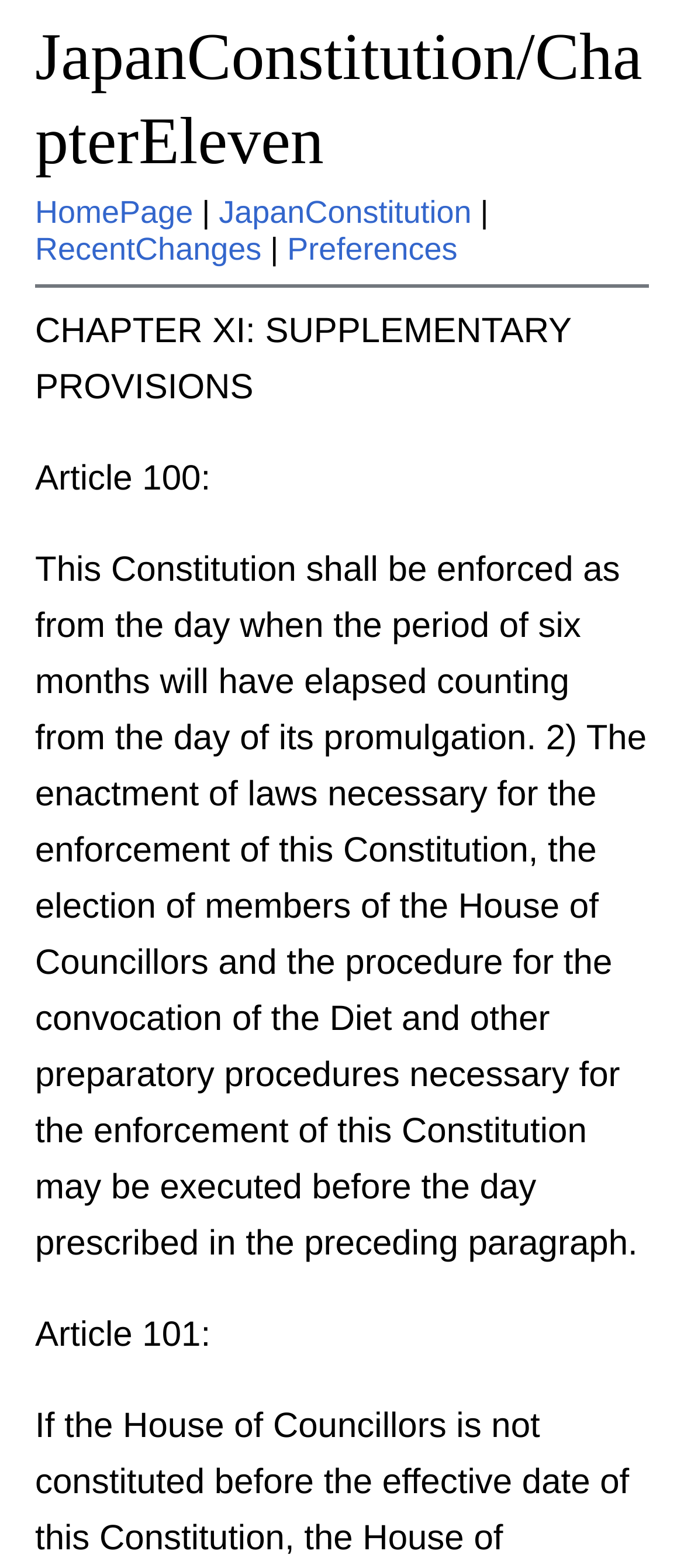Give a detailed overview of the webpage's appearance and contents.

The webpage is about Japan's Constitution, specifically Chapter Eleven, which focuses on Supplementary Provisions. At the top, there is a heading with the title "JapanConstitution/ChapterEleven" that is also a link. Below the heading, there are several links, including "HomePage", "JapanConstitution", "RecentChanges", and "Preferences", which are aligned horizontally and take up about half of the screen width.

A horizontal separator line is located below these links, separating them from the main content. The main content starts with a heading "CHAPTER XI: SUPPLEMENTARY PROVISIONS" in a larger font size. 

Below the chapter heading, there are two articles: Article 100 and Article 101. Article 100 has a brief title and a longer paragraph of text that describes the enforcement of the Constitution. Article 101 has a title, but its content is not provided. The articles are stacked vertically, with Article 100 taking up most of the screen space.